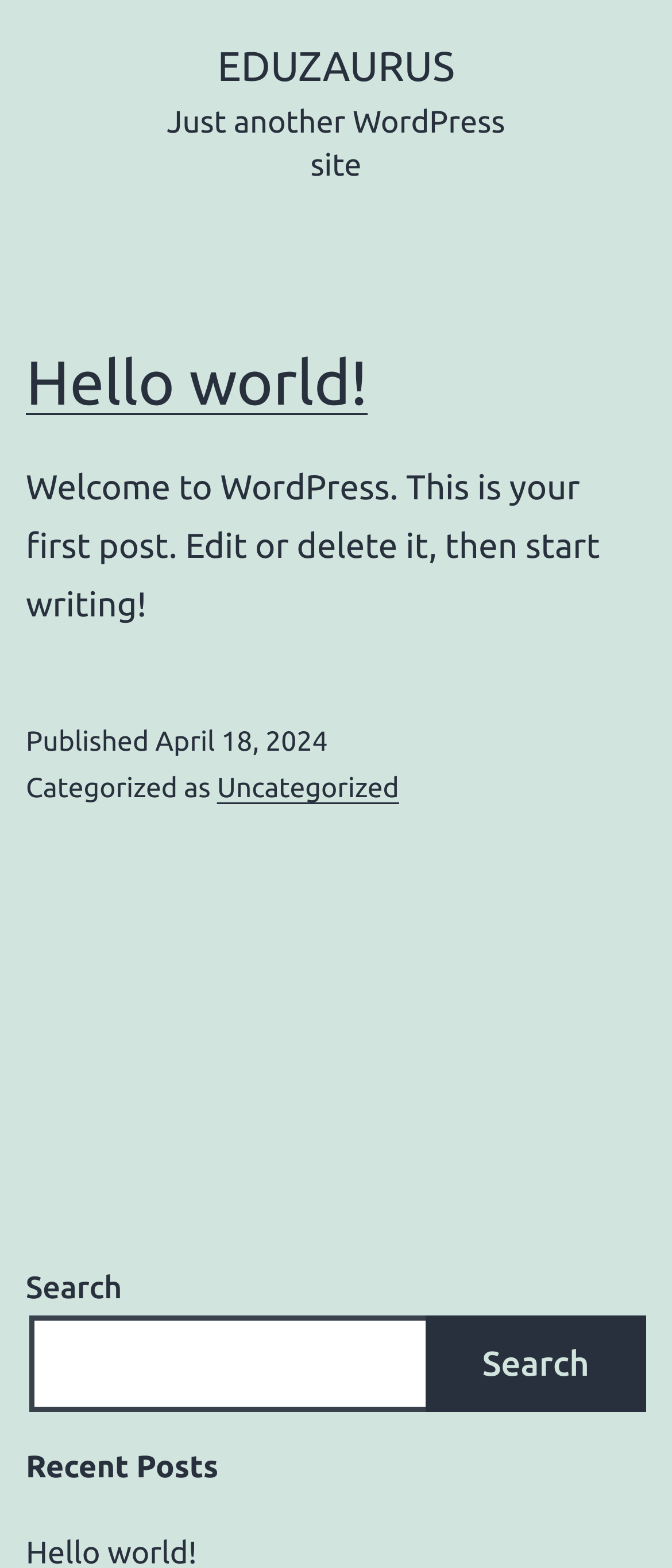Describe all the key features and sections of the webpage thoroughly.

The webpage is titled "Eduzaurus" and has a prominent heading "EDUZAURUS" at the top center of the page. Below this heading, there is a main section that occupies most of the page. Within this section, there is an article that contains a header with a heading "Hello world!" which is a link. Below this header, there is a paragraph of text that welcomes users to WordPress and provides instructions on editing or deleting the post.

Underneath the paragraph, there is a footer section that contains several elements. On the left side, there is a label "Published" followed by a date "April 18, 2024". Next to this, there is a label "Categorized as" followed by a link "Uncategorized".

On the bottom left of the page, there is a search section that contains a label "Search", a search box, and a search button. The search section is positioned below the main article section.

Finally, at the very bottom of the page, there is a heading "Recent Posts" that spans the width of the page.